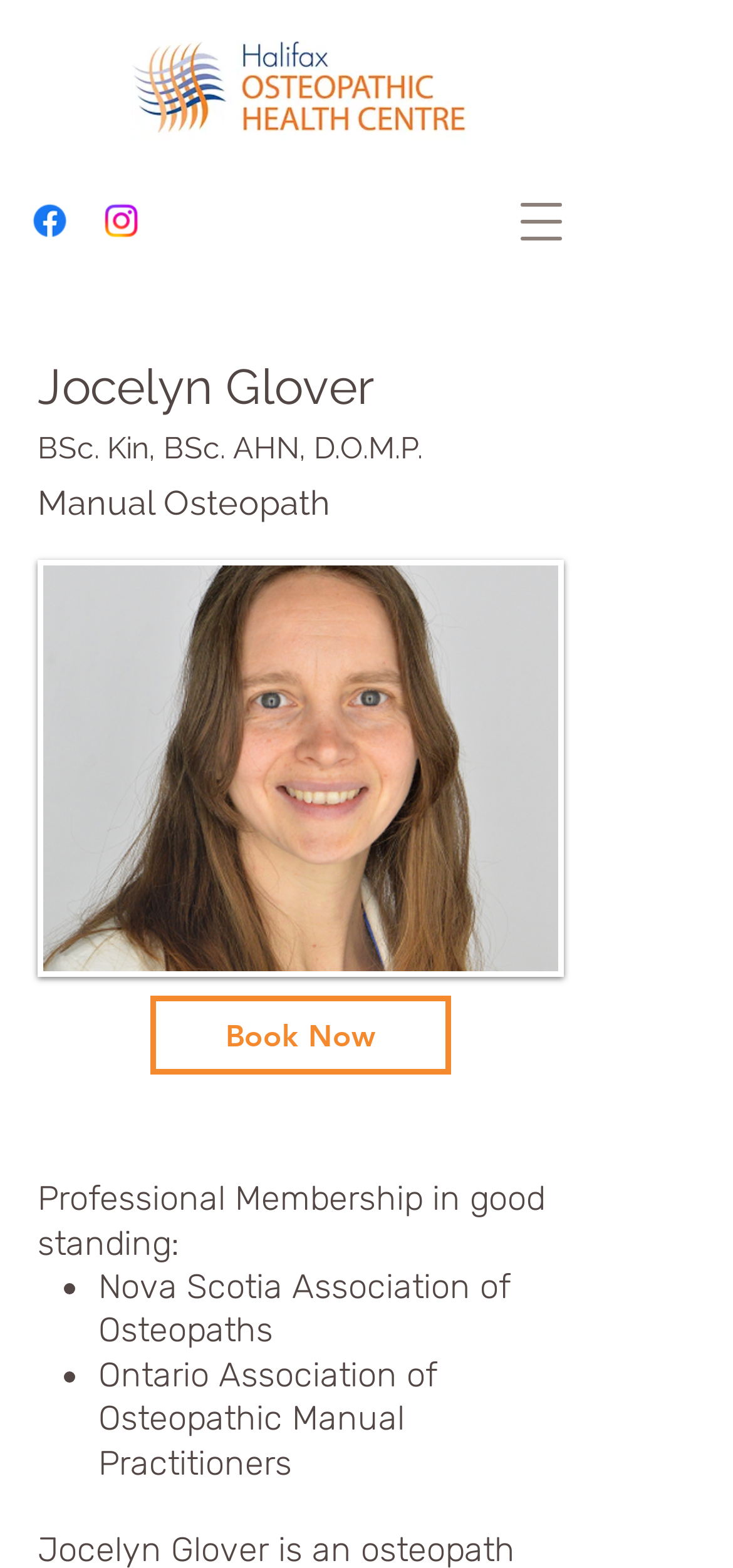What is the purpose of the 'Book Now' button?
Using the image, respond with a single word or phrase.

To book an appointment